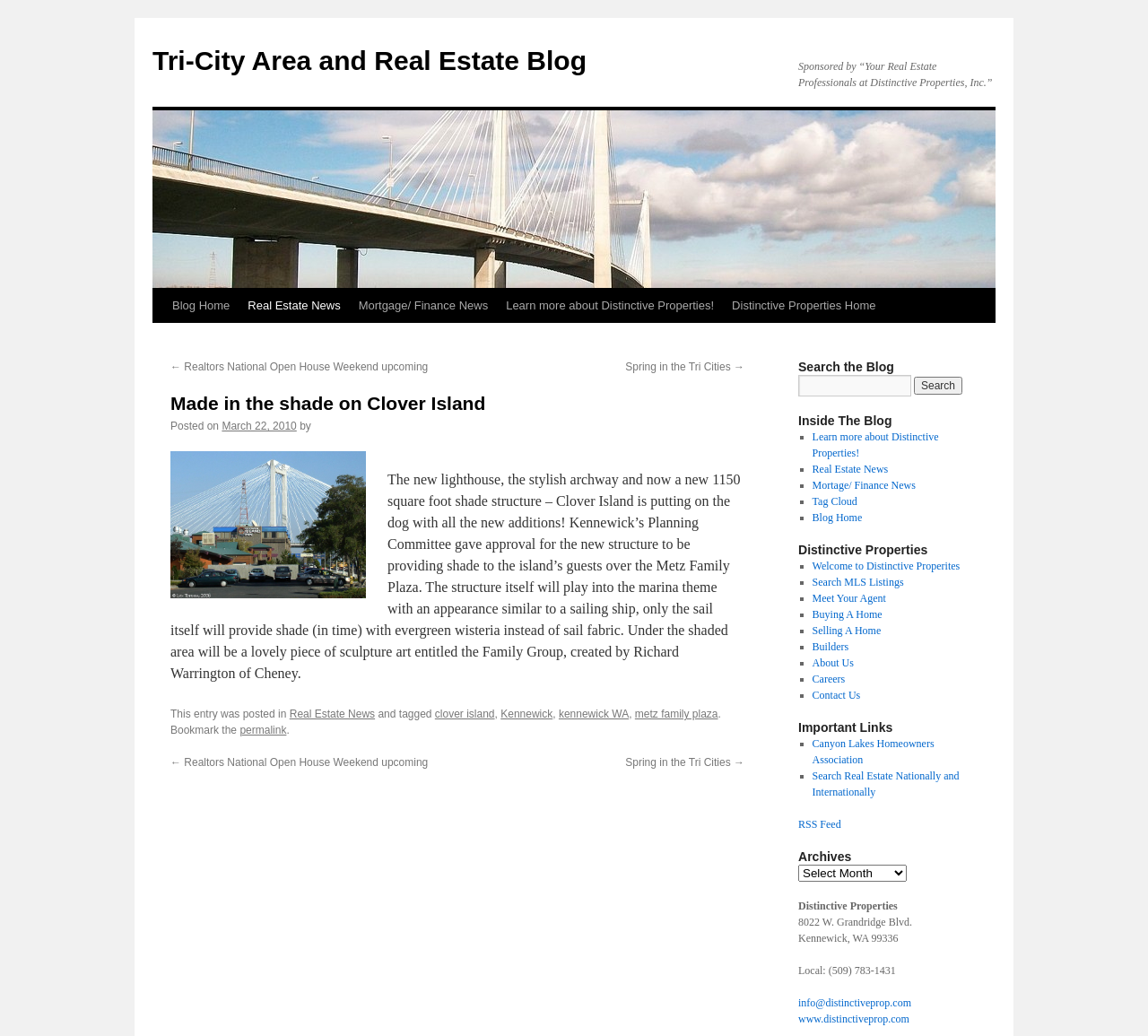Identify the bounding box coordinates of the section that should be clicked to achieve the task described: "Contact Distinctive Properties".

[0.695, 0.962, 0.794, 0.974]